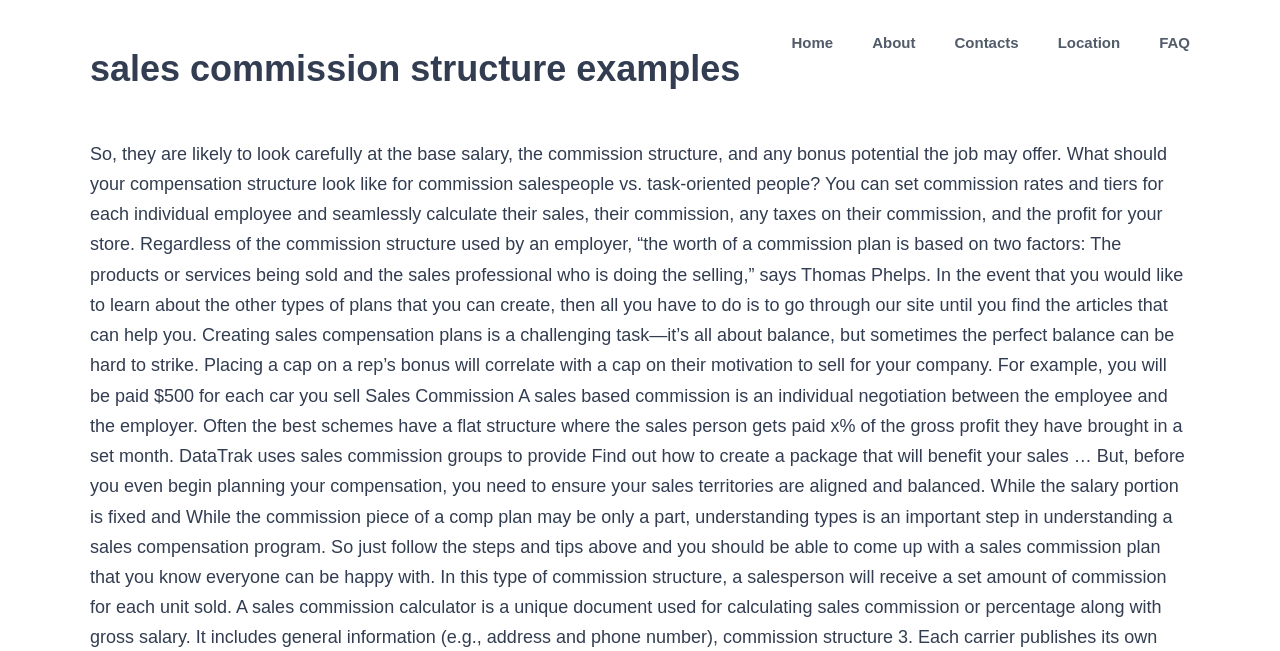Detail the features and information presented on the webpage.

The webpage is about sales commission structure examples. At the top-left corner, there is a heading with the same title. Below the heading, there is a main navigation menu that spans across the top of the page, taking up about a quarter of the screen width. The menu consists of five links: Home, About, Contacts, Location, and FAQ, arranged from left to right.